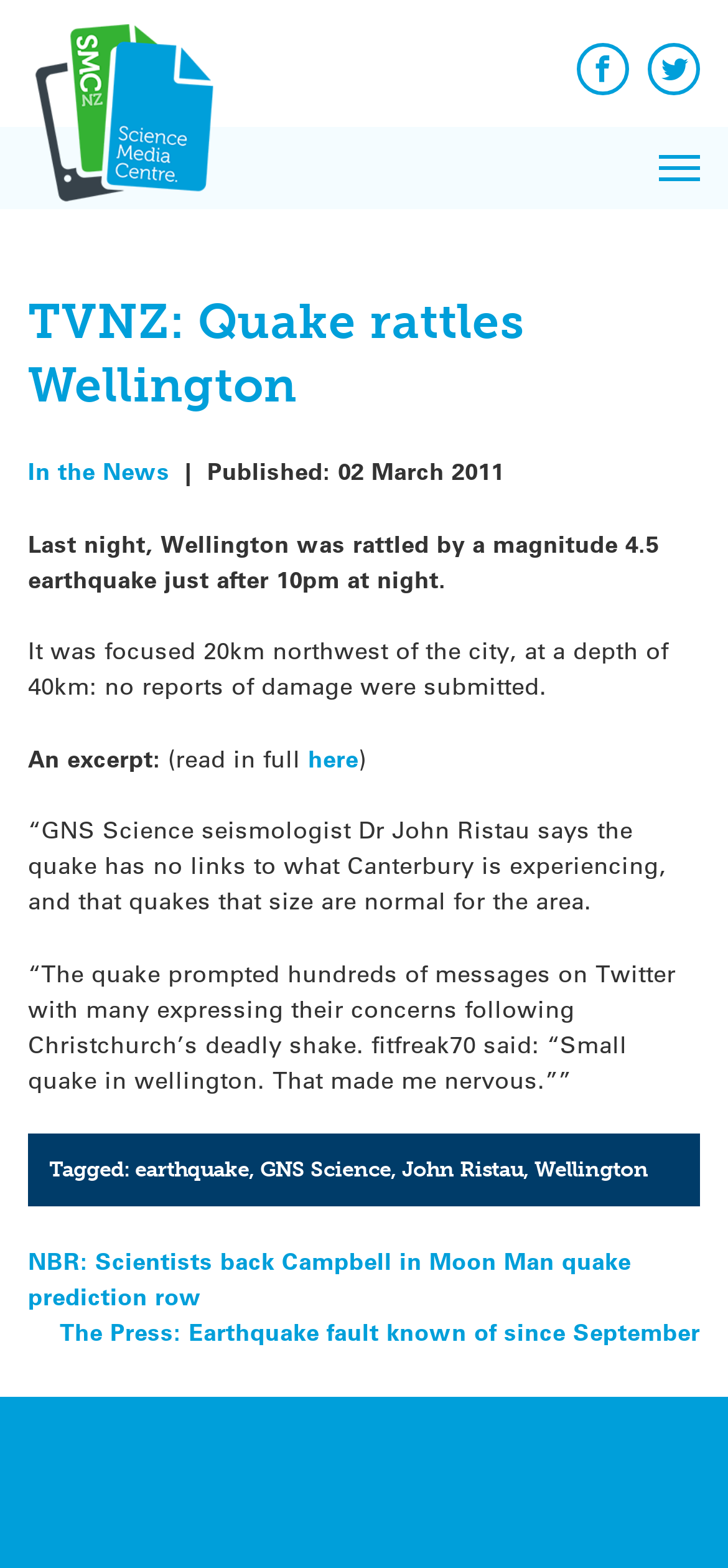Find the bounding box coordinates of the clickable element required to execute the following instruction: "Click the Facebook link". Provide the coordinates as four float numbers between 0 and 1, i.e., [left, top, right, bottom].

[0.791, 0.027, 0.863, 0.061]